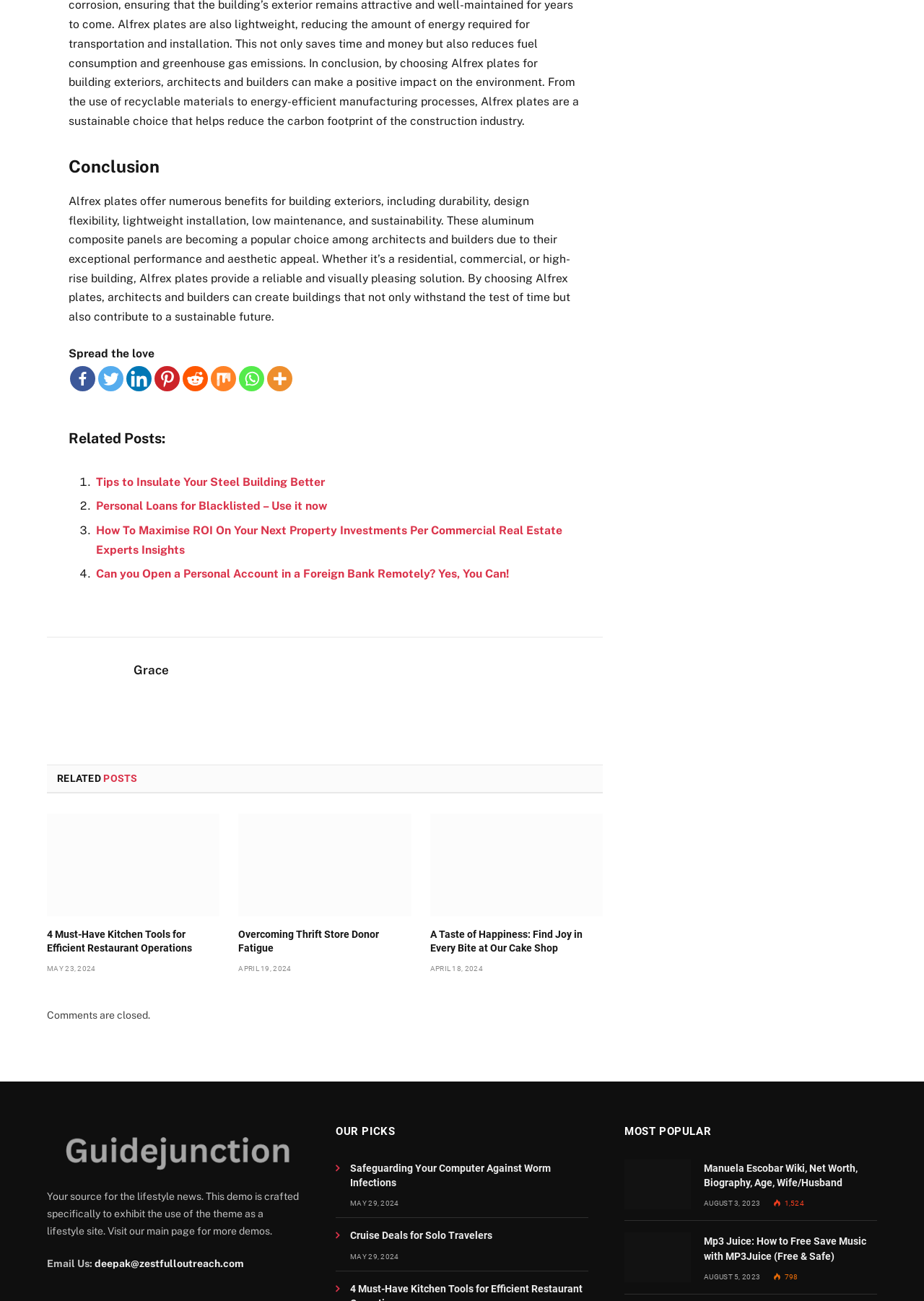What is the topic of the article with the heading 'Conclusion'?
Please provide a comprehensive answer based on the visual information in the image.

The article with the heading 'Conclusion' is about Alfrex plates, which are aluminum composite panels used for building exteriors. The conclusion summarizes the benefits of using Alfrex plates, including durability, design flexibility, lightweight installation, low maintenance, and sustainability.